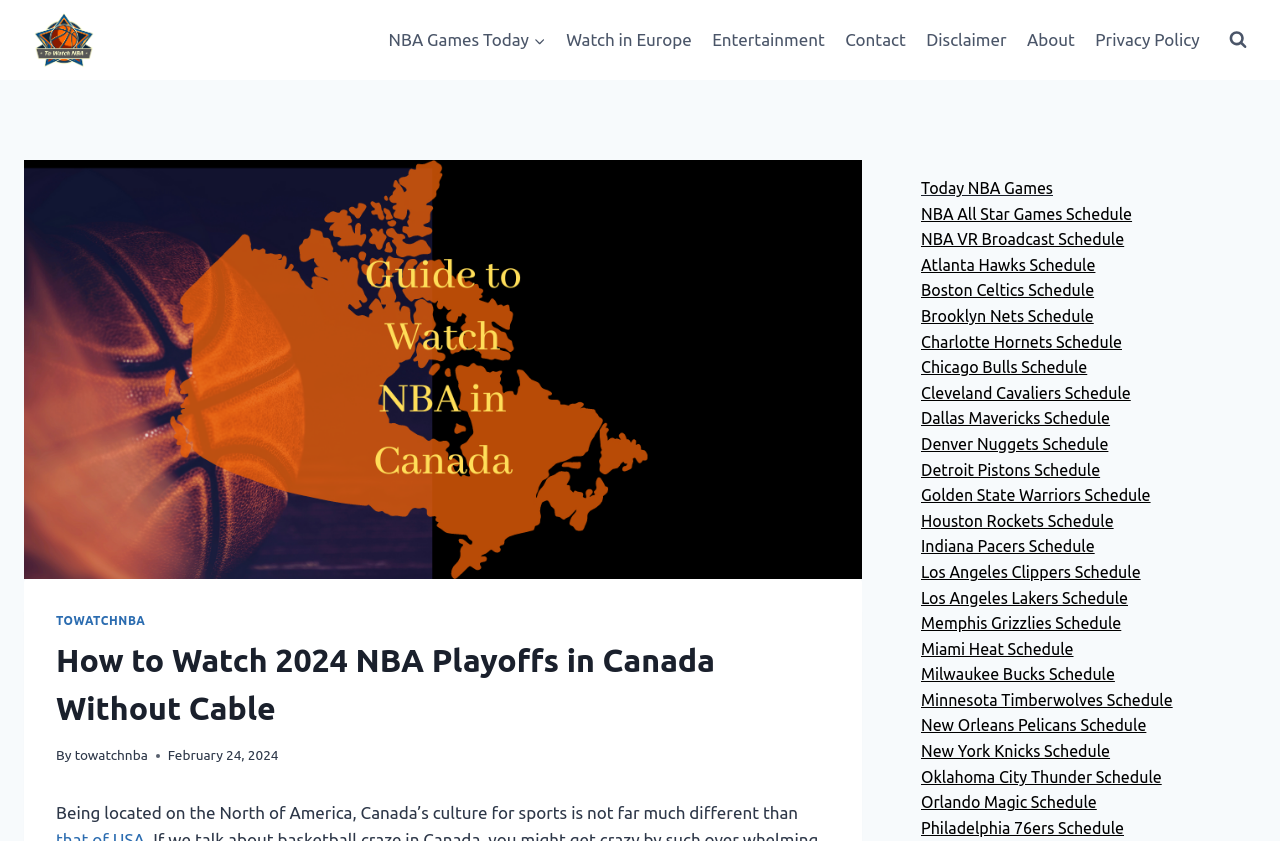Please provide the bounding box coordinates for the element that needs to be clicked to perform the following instruction: "Download the brochure". The coordinates should be given as four float numbers between 0 and 1, i.e., [left, top, right, bottom].

None